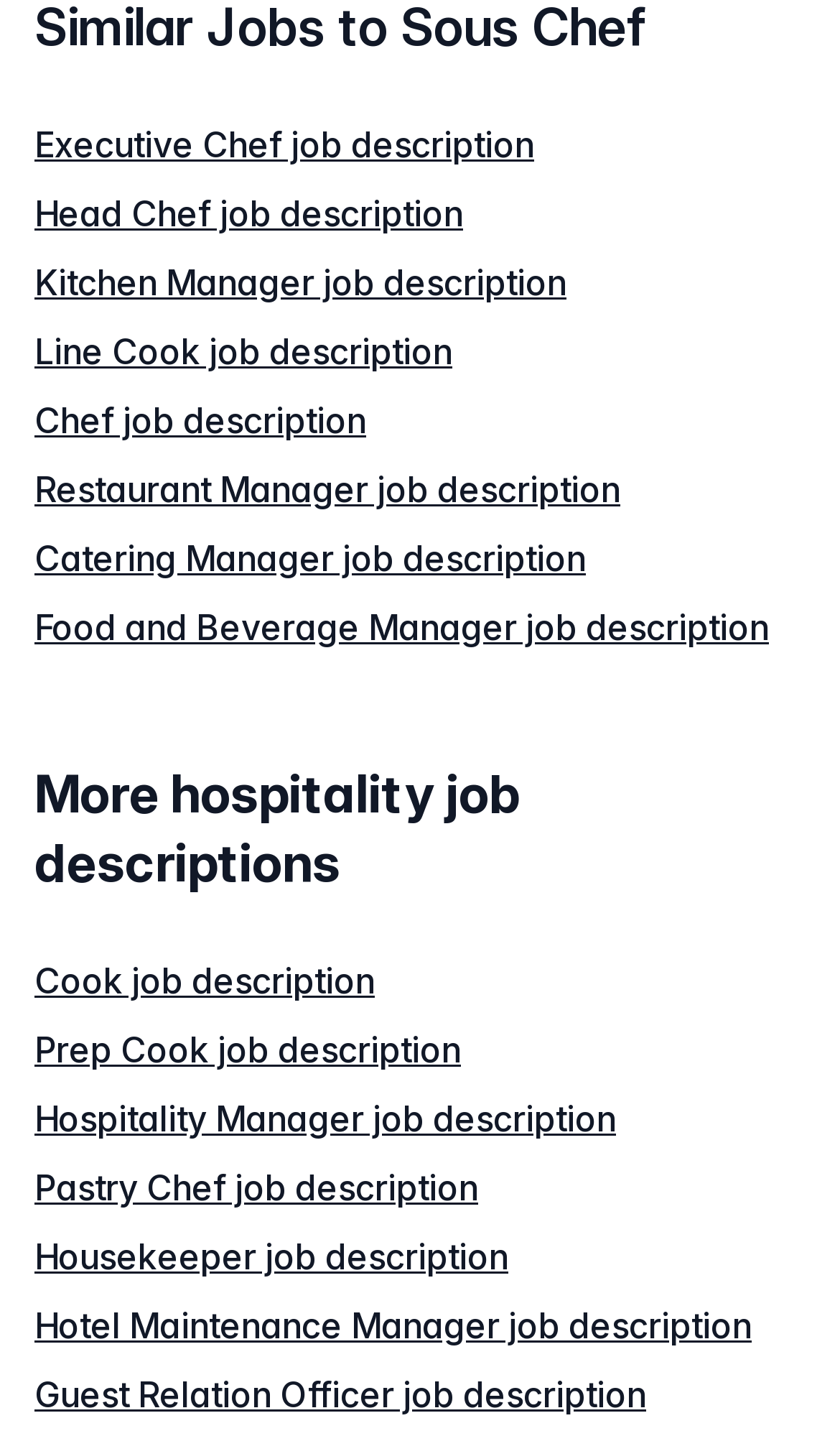Please identify the bounding box coordinates of the element's region that should be clicked to execute the following instruction: "Explore Head Chef job roles". The bounding box coordinates must be four float numbers between 0 and 1, i.e., [left, top, right, bottom].

[0.041, 0.133, 0.551, 0.163]